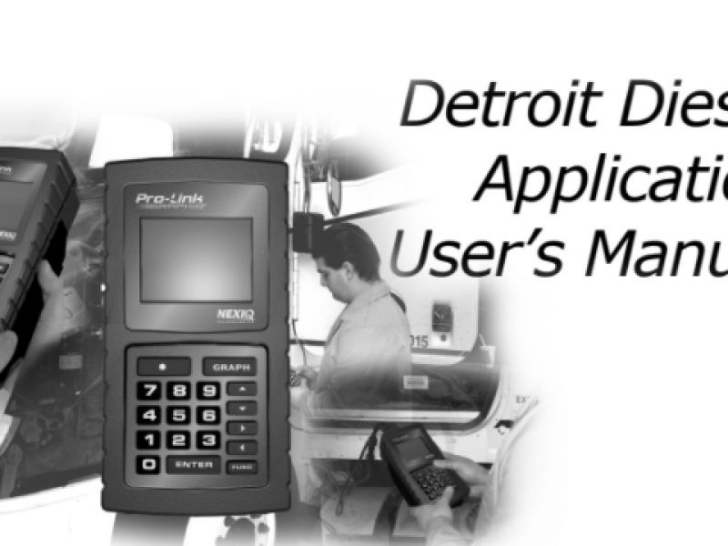What is the logo on the Pro-Link tool?
Based on the visual information, provide a detailed and comprehensive answer.

The question asks for the logo on the Pro-Link tool, which is a handheld diagnostic tool displayed on the cover of the manual. The answer can be obtained by looking at the logo on the Pro-Link tool, which is labeled as NEXIQ.